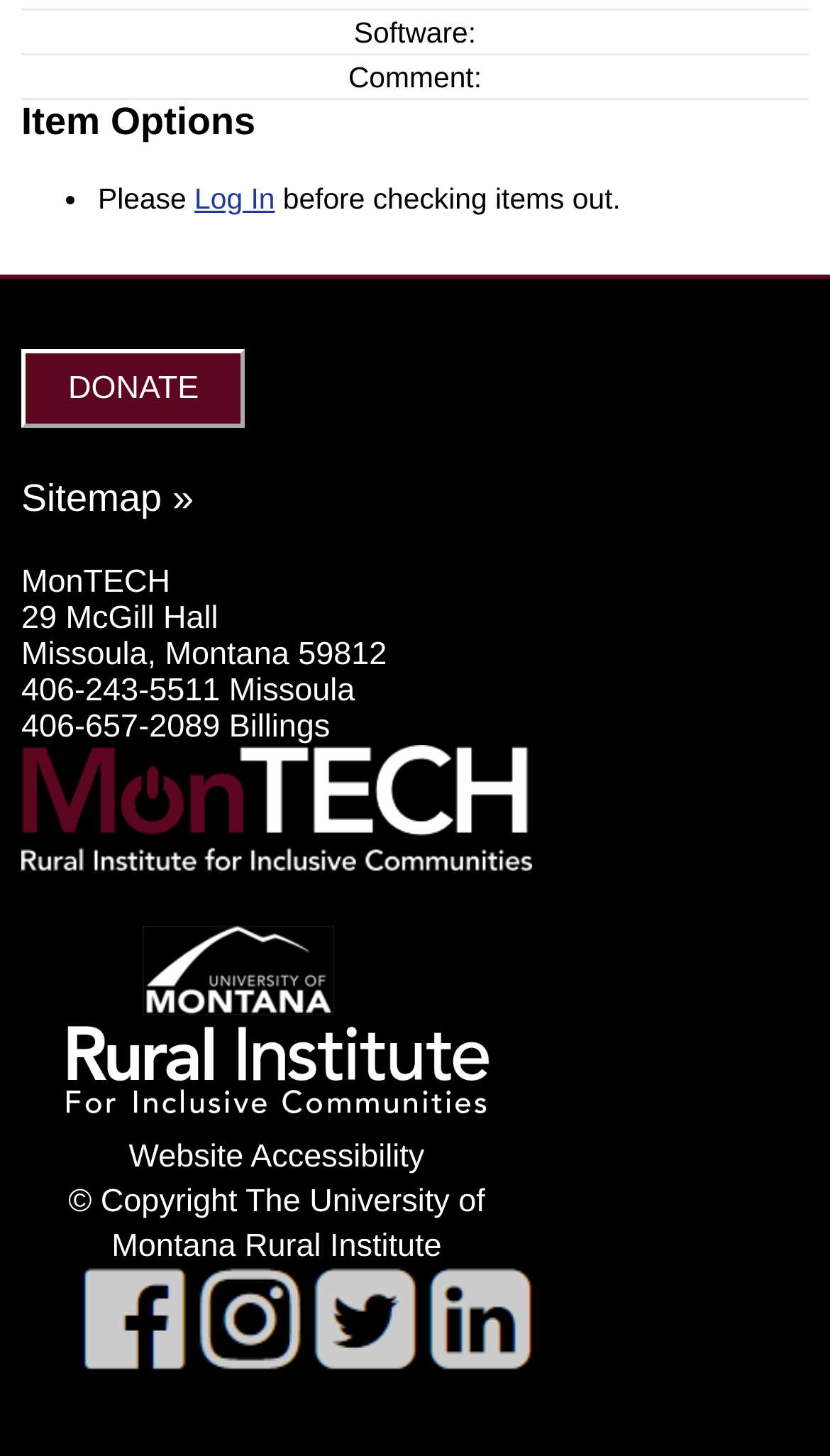Extract the bounding box coordinates of the UI element described by: "DONATE". The coordinates should include four float numbers ranging from 0 to 1, e.g., [left, top, right, bottom].

[0.026, 0.24, 0.296, 0.294]